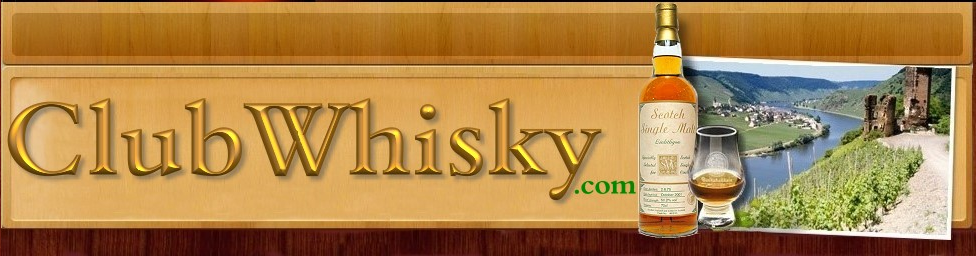What is visible in the background of the image?
Kindly offer a detailed explanation using the data available in the image.

The caption explains that in the background, a scenic view captures a river snaking through lush green hills and vineyards, framed by historical ruins, which provides the answer to the question.